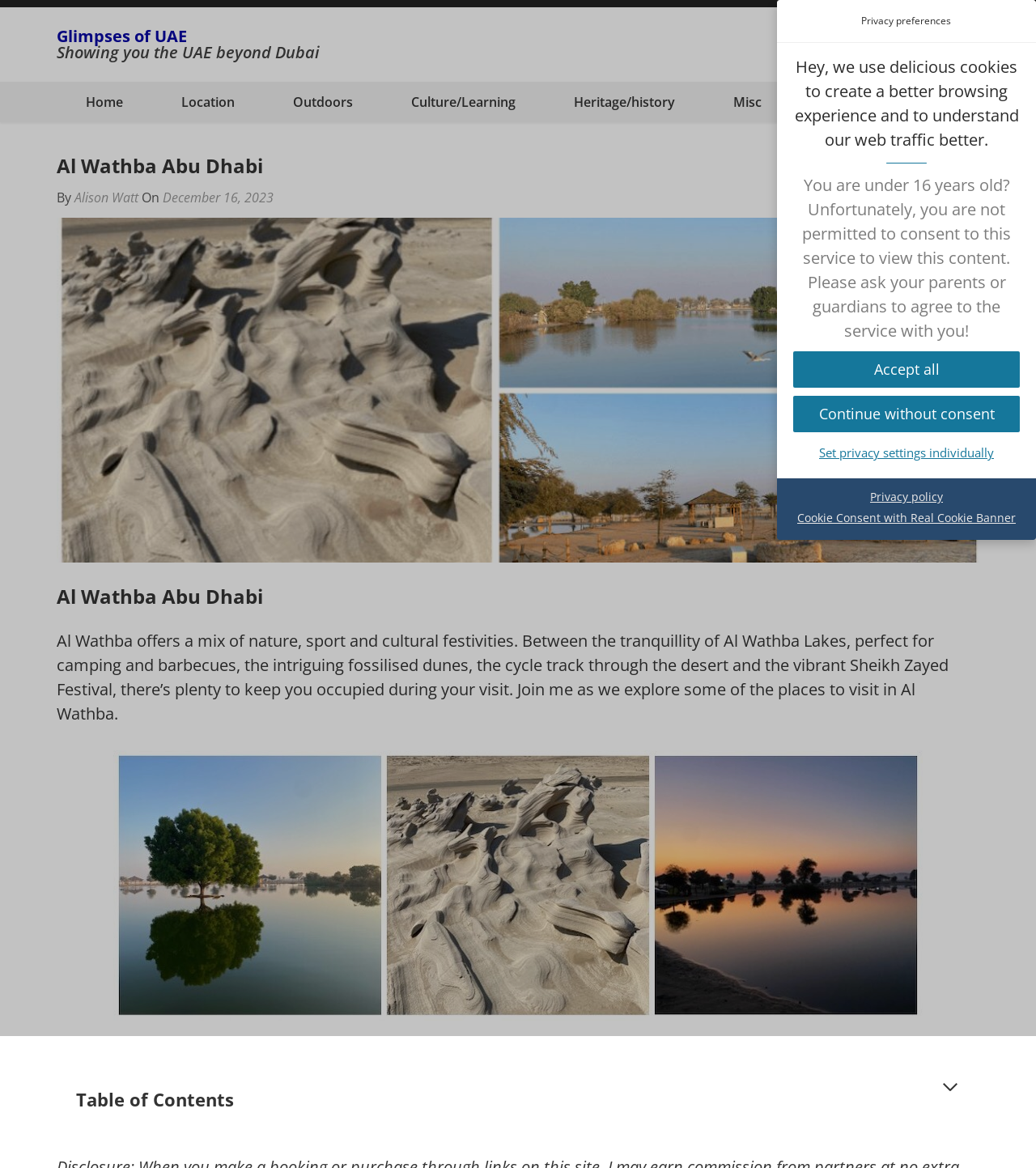Look at the image and give a detailed response to the following question: How many buttons are available in the dialog box?

There are two buttons in the dialog box: 'Accept all' and 'Continue without consent'. Additionally, there is a link to set privacy settings individually.